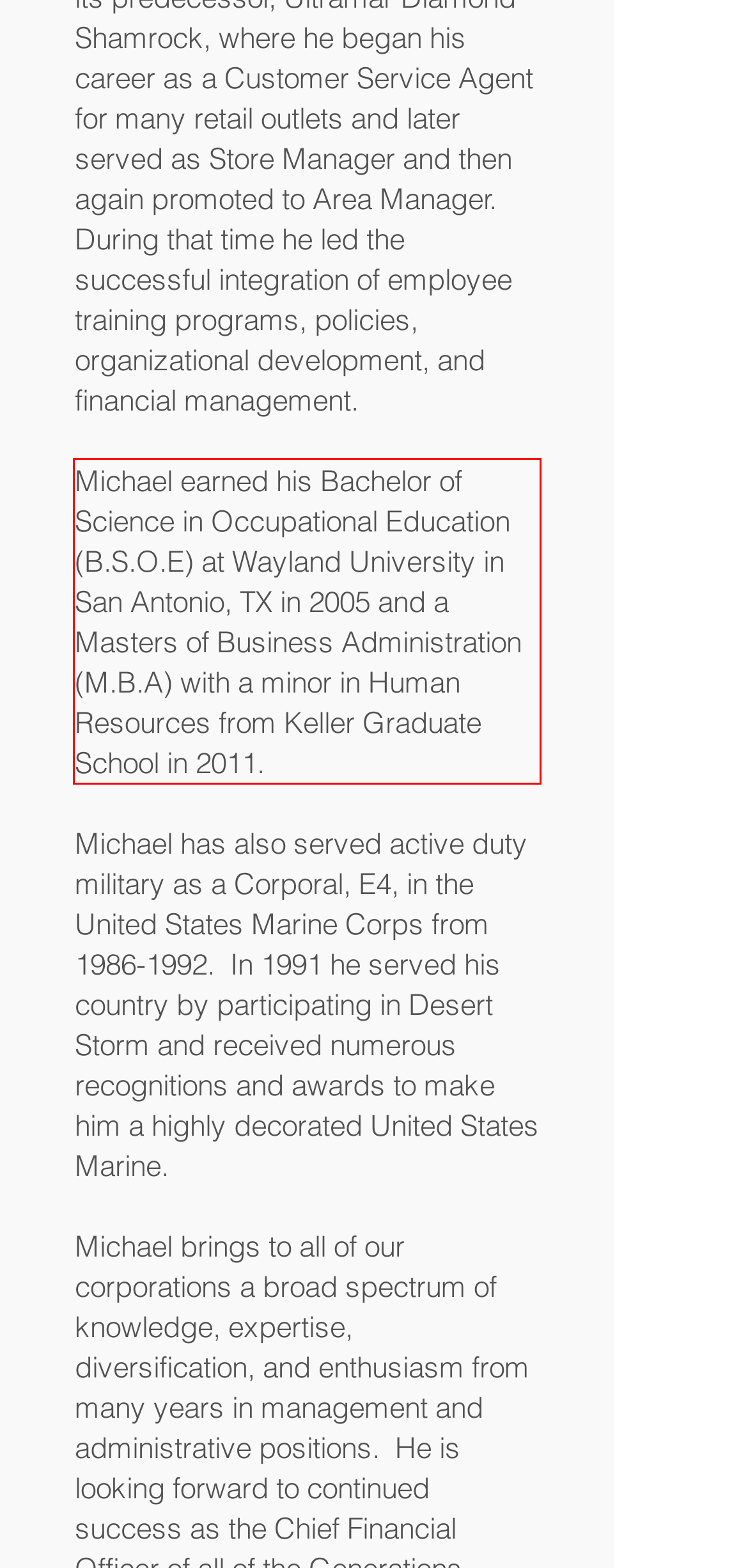You have a screenshot of a webpage with a UI element highlighted by a red bounding box. Use OCR to obtain the text within this highlighted area.

Michael earned his Bachelor of Science in Occupational Education (B.S.O.E) at Wayland University in San Antonio, TX in 2005 and a Masters of Business Administration (M.B.A) with a minor in Human Resources from Keller Graduate School in 2011.